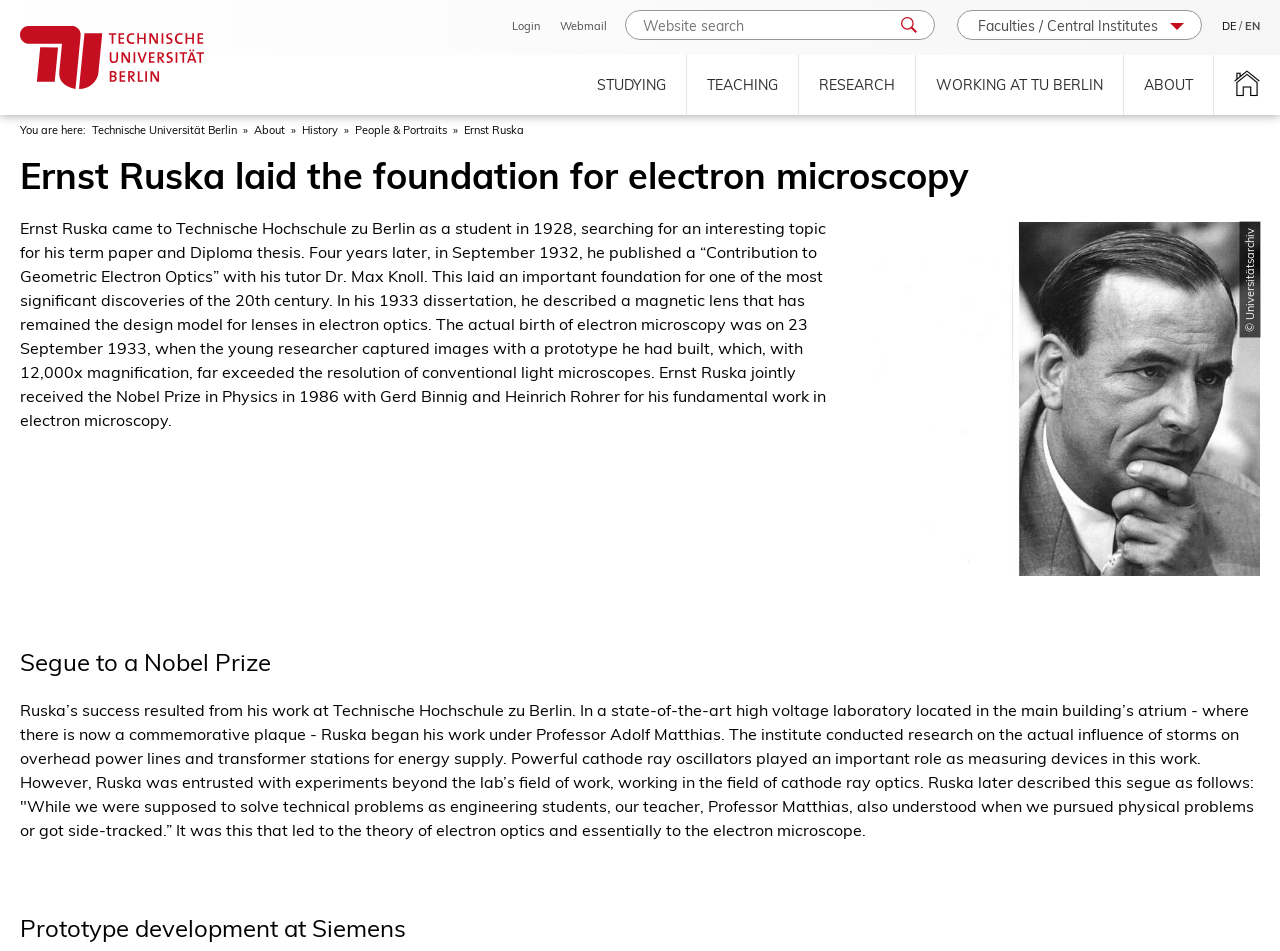Find the bounding box of the web element that fits this description: "Working at TU Berlin".

[0.716, 0.058, 0.877, 0.121]